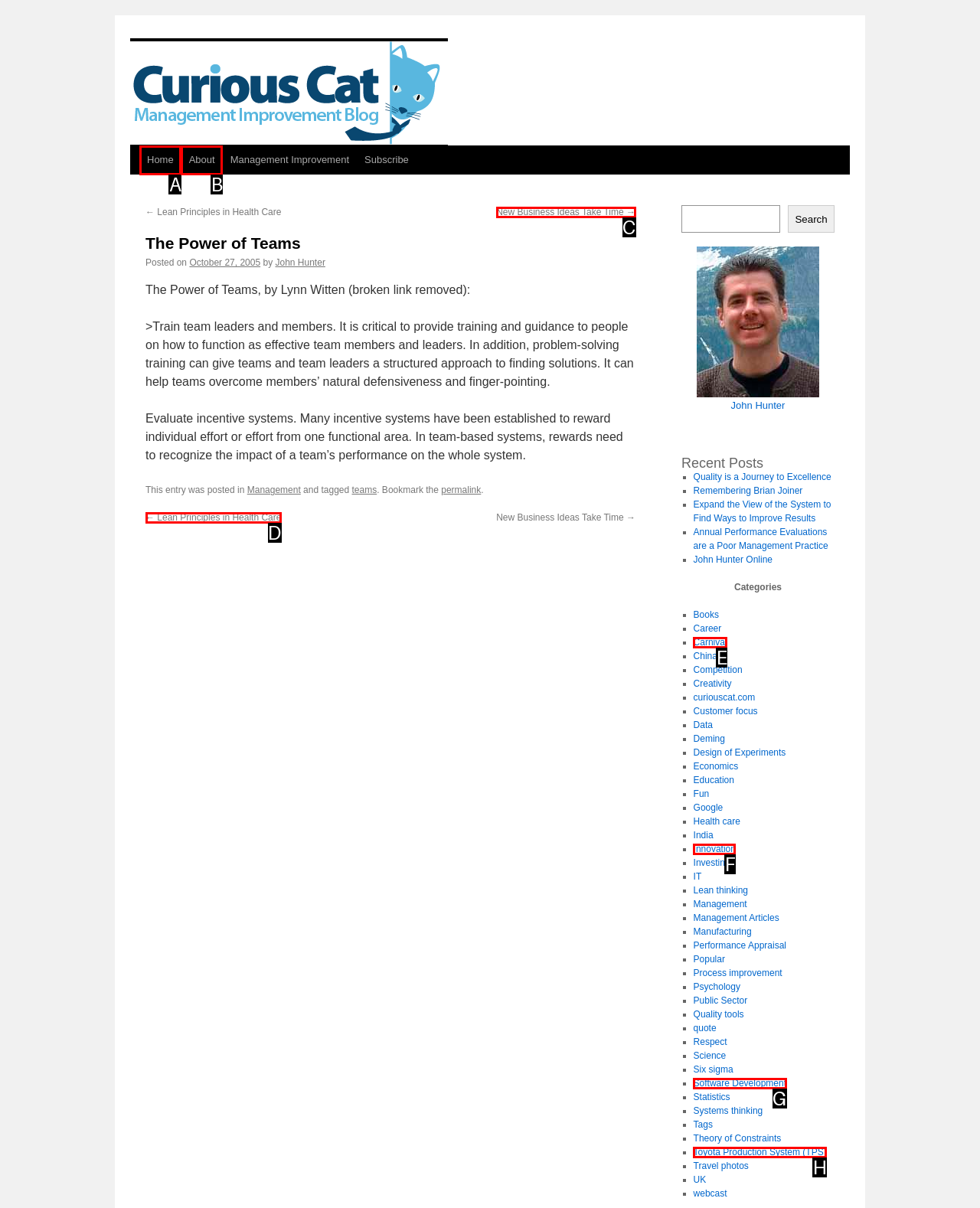Identify the HTML element that corresponds to the description: Toyota Production System (TPS) Provide the letter of the matching option directly from the choices.

H